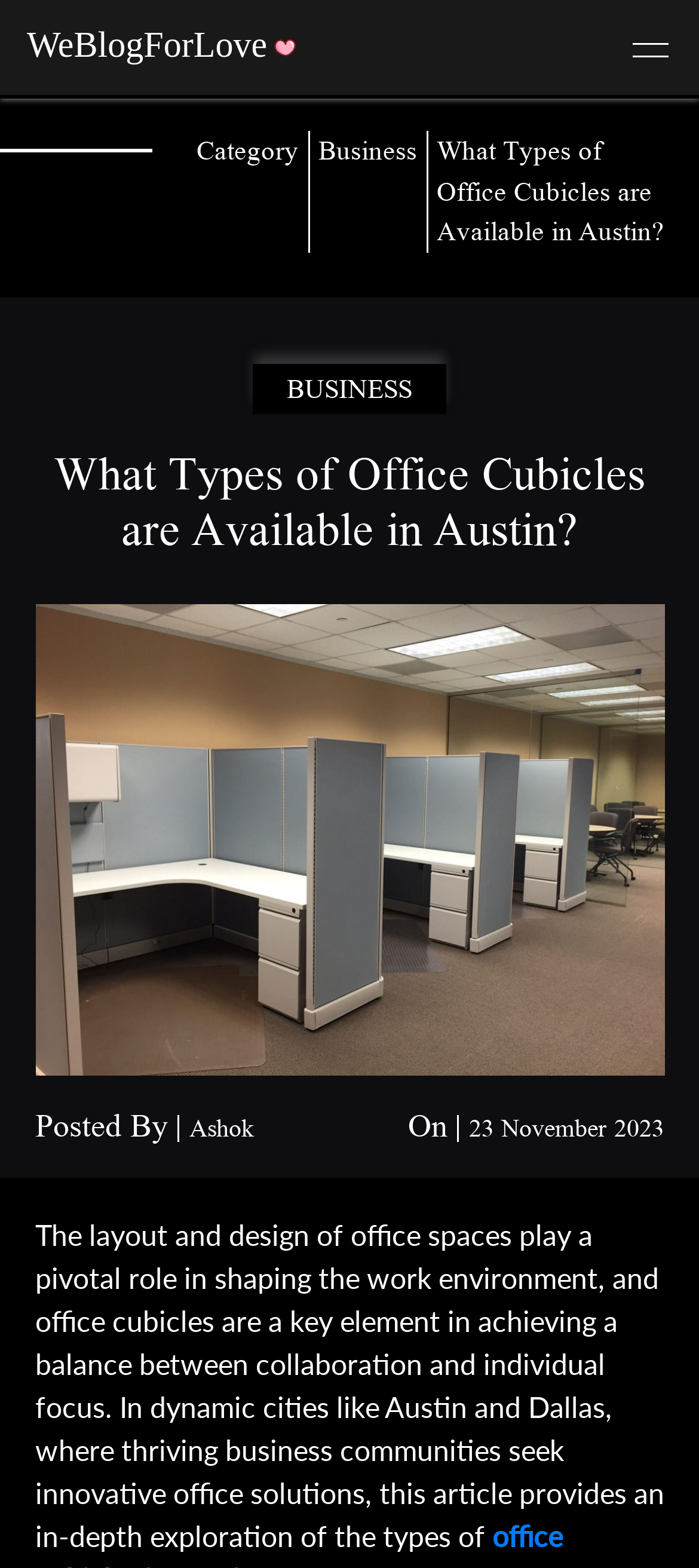Determine the bounding box coordinates of the clickable region to execute the instruction: "Click on the 'Beauty' category". The coordinates should be four float numbers between 0 and 1, denoted as [left, top, right, bottom].

[0.077, 0.089, 0.923, 0.12]